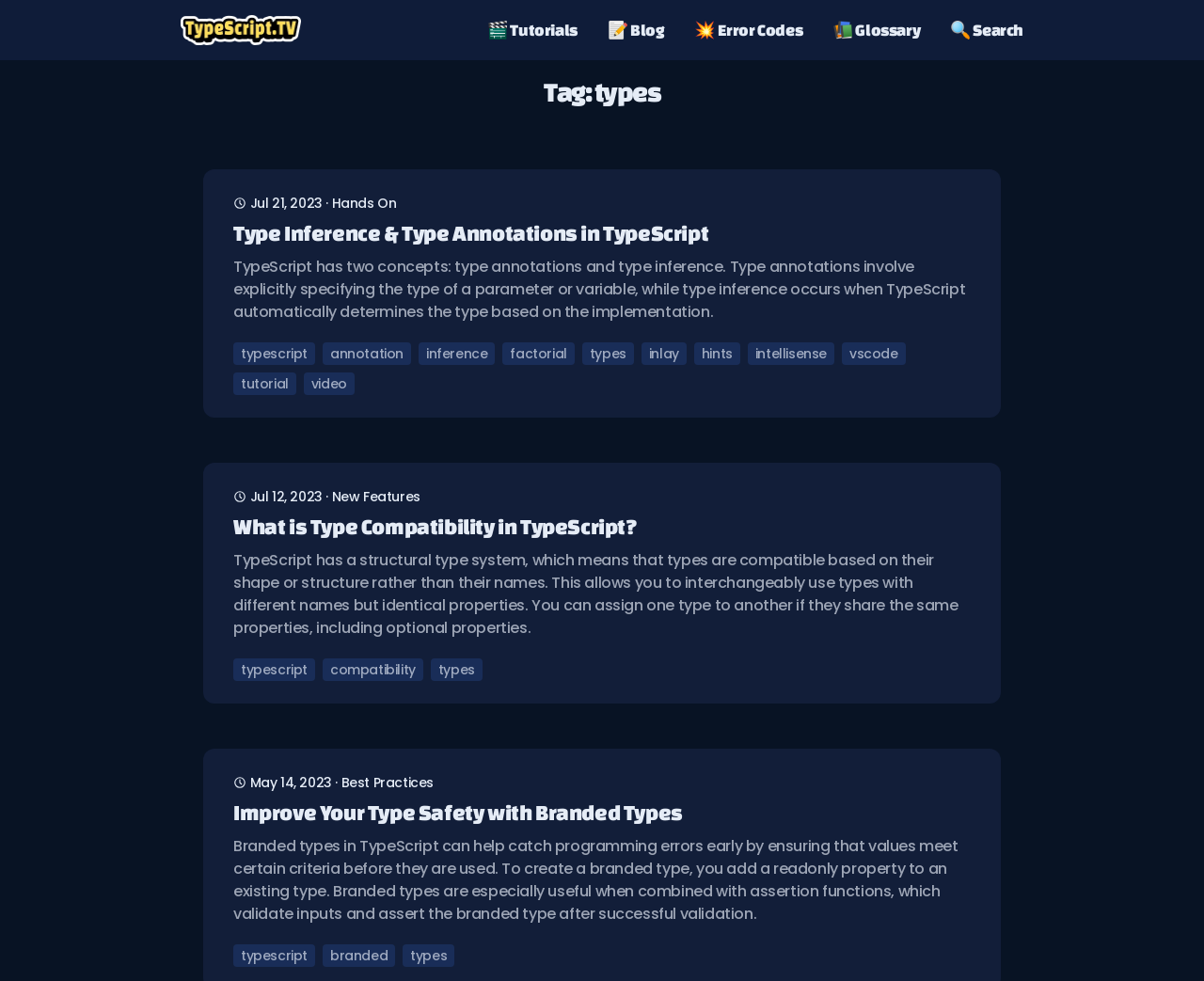Answer the question using only a single word or phrase: 
How many links are in the footer of the third article?

3